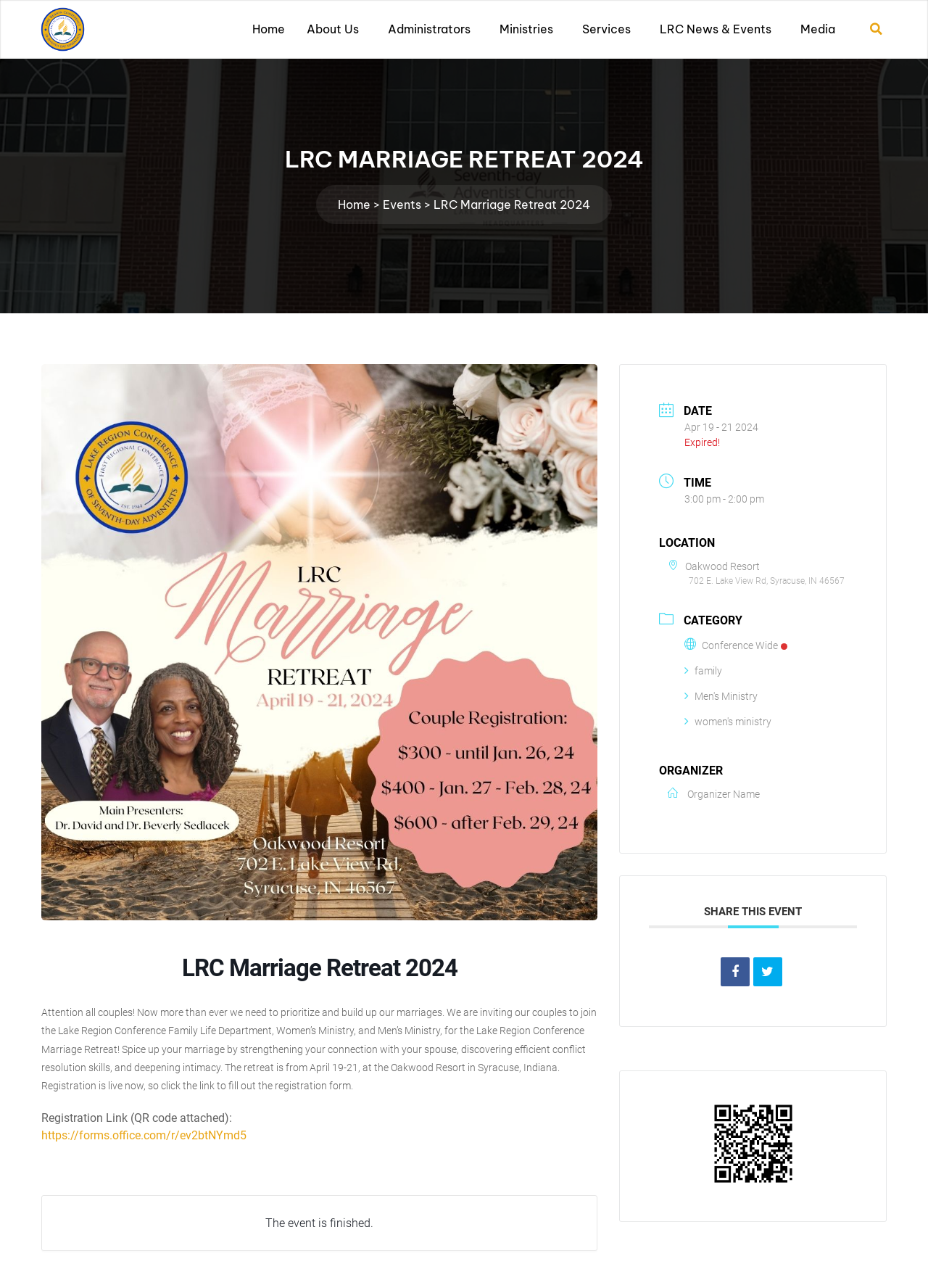Please find the bounding box coordinates of the element's region to be clicked to carry out this instruction: "Send an email to info@arcticworldarchive.org".

None